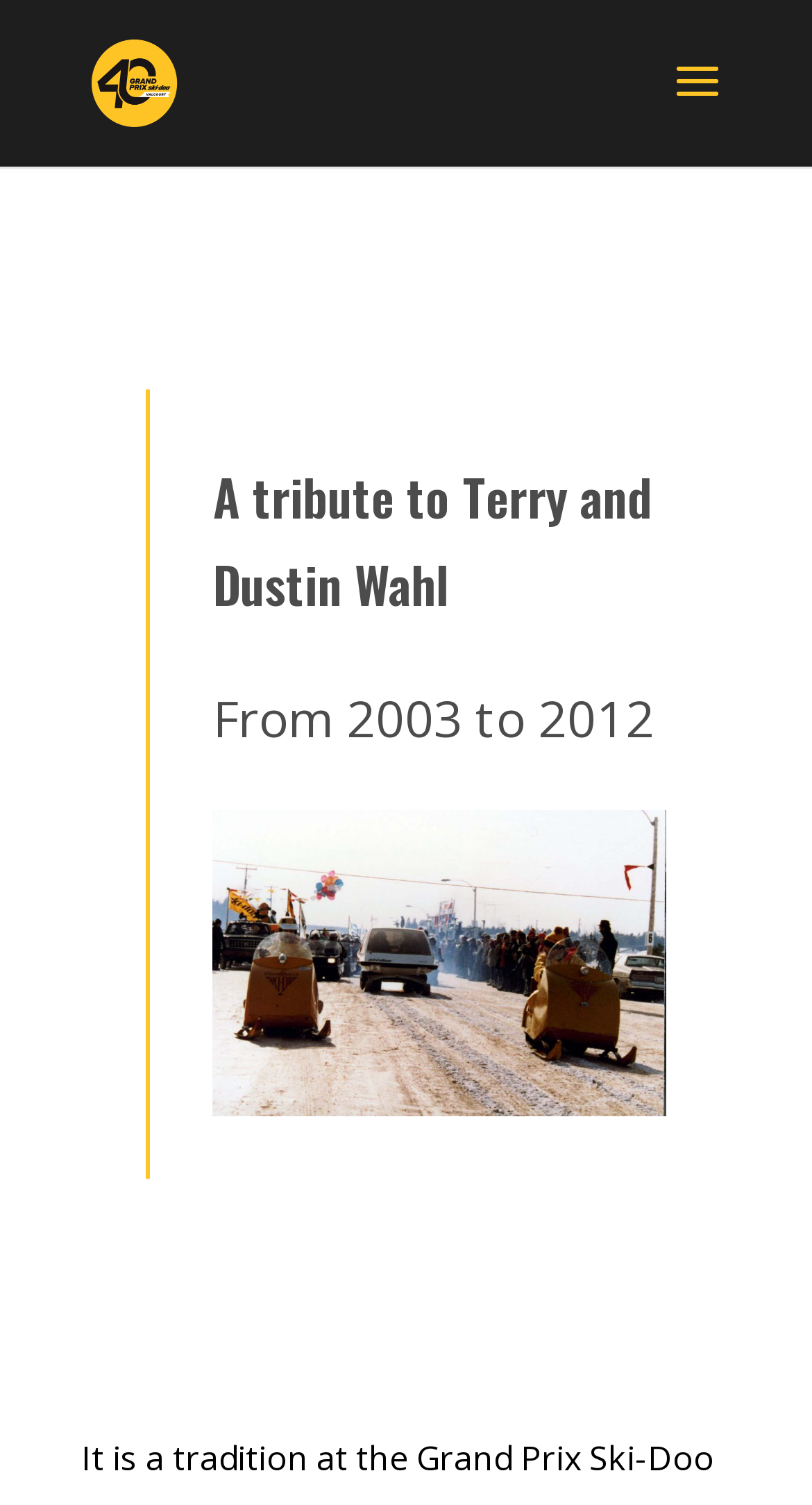What is the name of the event?
Using the details shown in the screenshot, provide a comprehensive answer to the question.

The name of the event can be found in the link '40e édition Grand Prix Ski-Doo de valcourt' which is located at the top of the webpage, and also in the image description '40e édition Grand Prix Ski-Doo de valcourt' which is adjacent to the link.